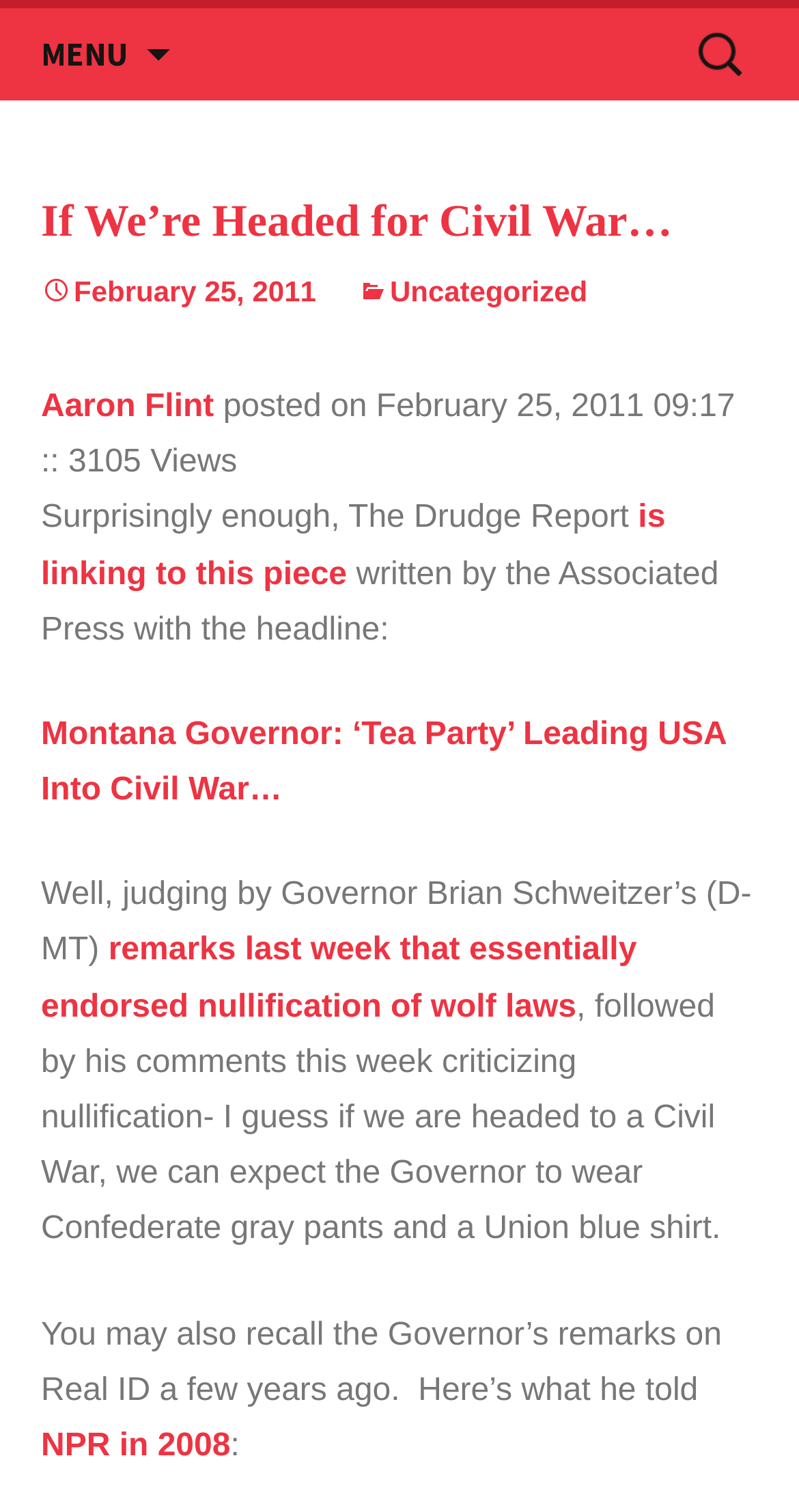What is the category of the article?
Answer the question in as much detail as possible.

I found the category of the article by looking at the link element with the text ' Uncategorized' which is located below the main heading and next to the posted date.